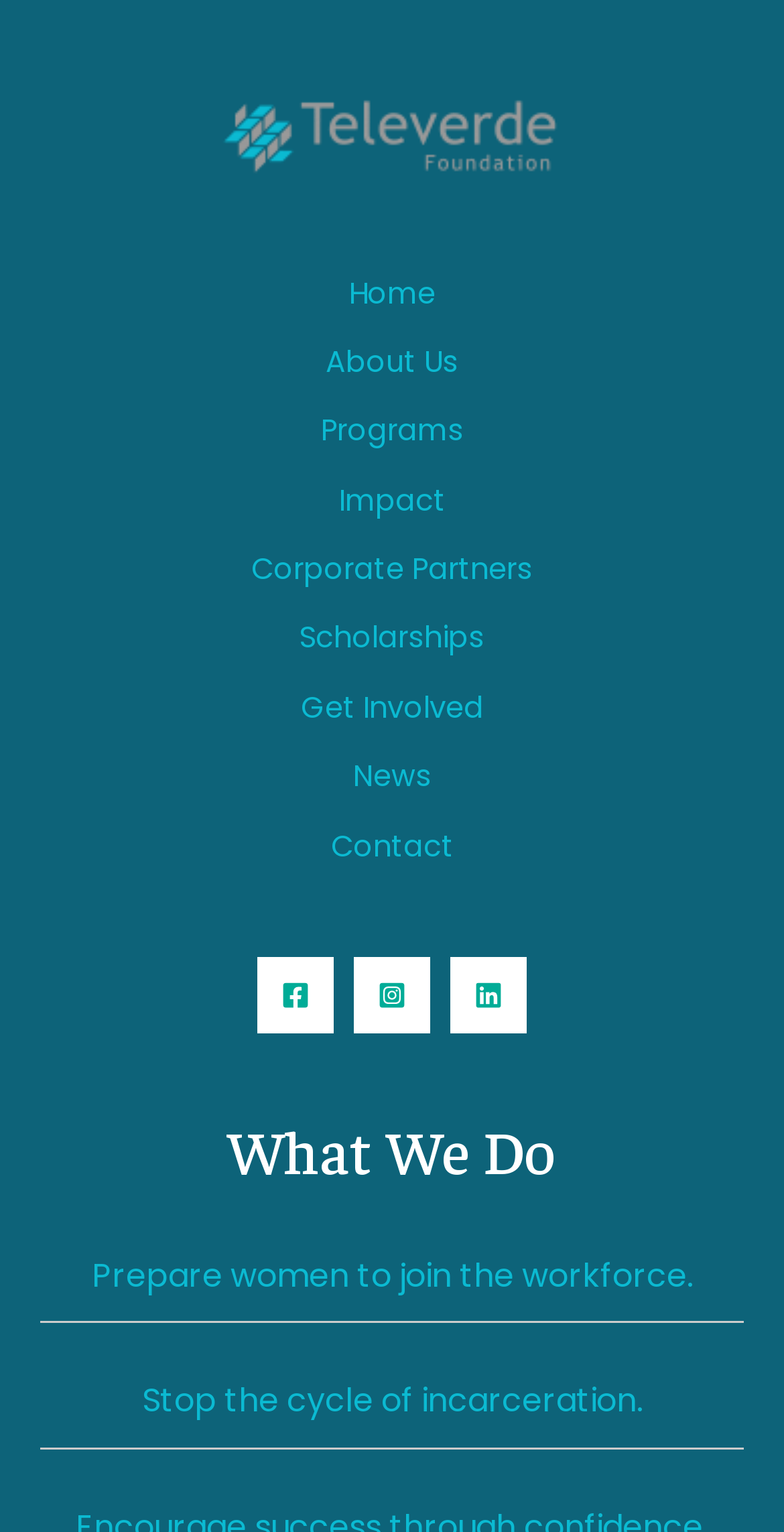Find the bounding box coordinates of the clickable region needed to perform the following instruction: "Read about What We Do". The coordinates should be provided as four float numbers between 0 and 1, i.e., [left, top, right, bottom].

[0.051, 0.726, 0.949, 0.774]